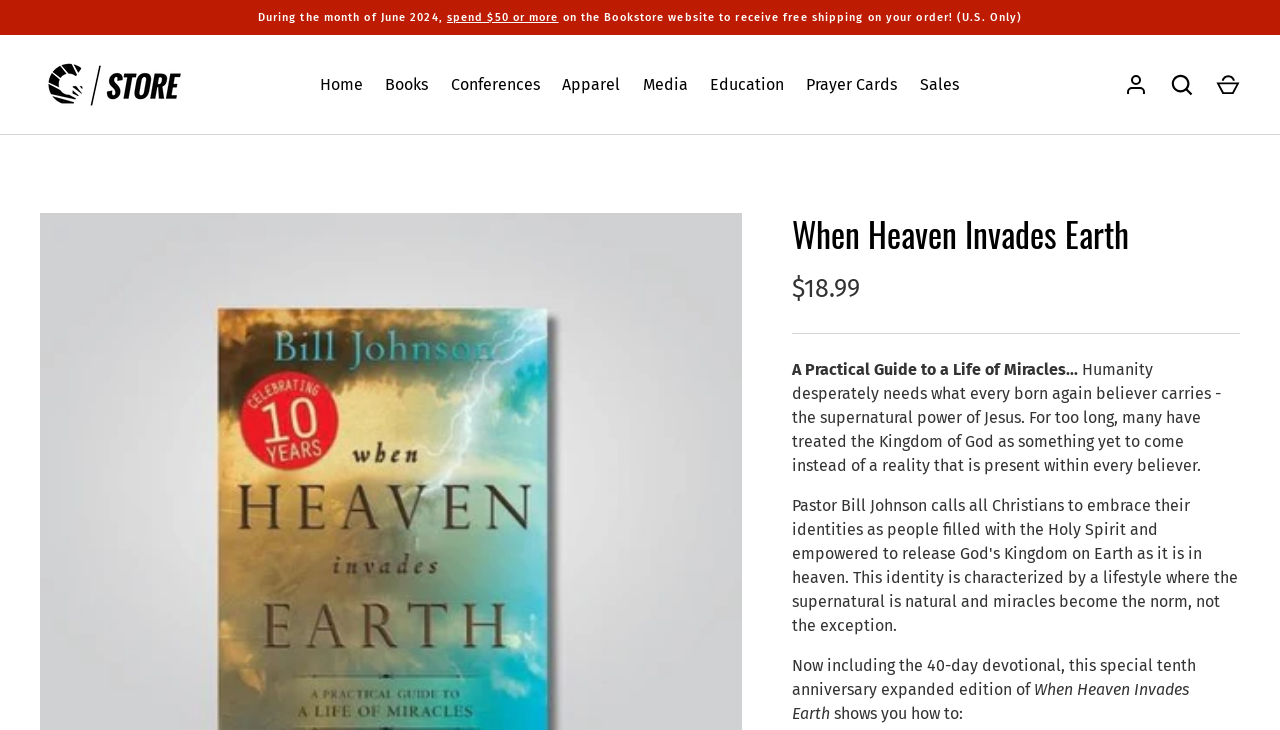Please identify the bounding box coordinates of the element's region that needs to be clicked to fulfill the following instruction: "Search for a product". The bounding box coordinates should consist of four float numbers between 0 and 1, i.e., [left, top, right, bottom].

[0.906, 0.087, 0.941, 0.147]